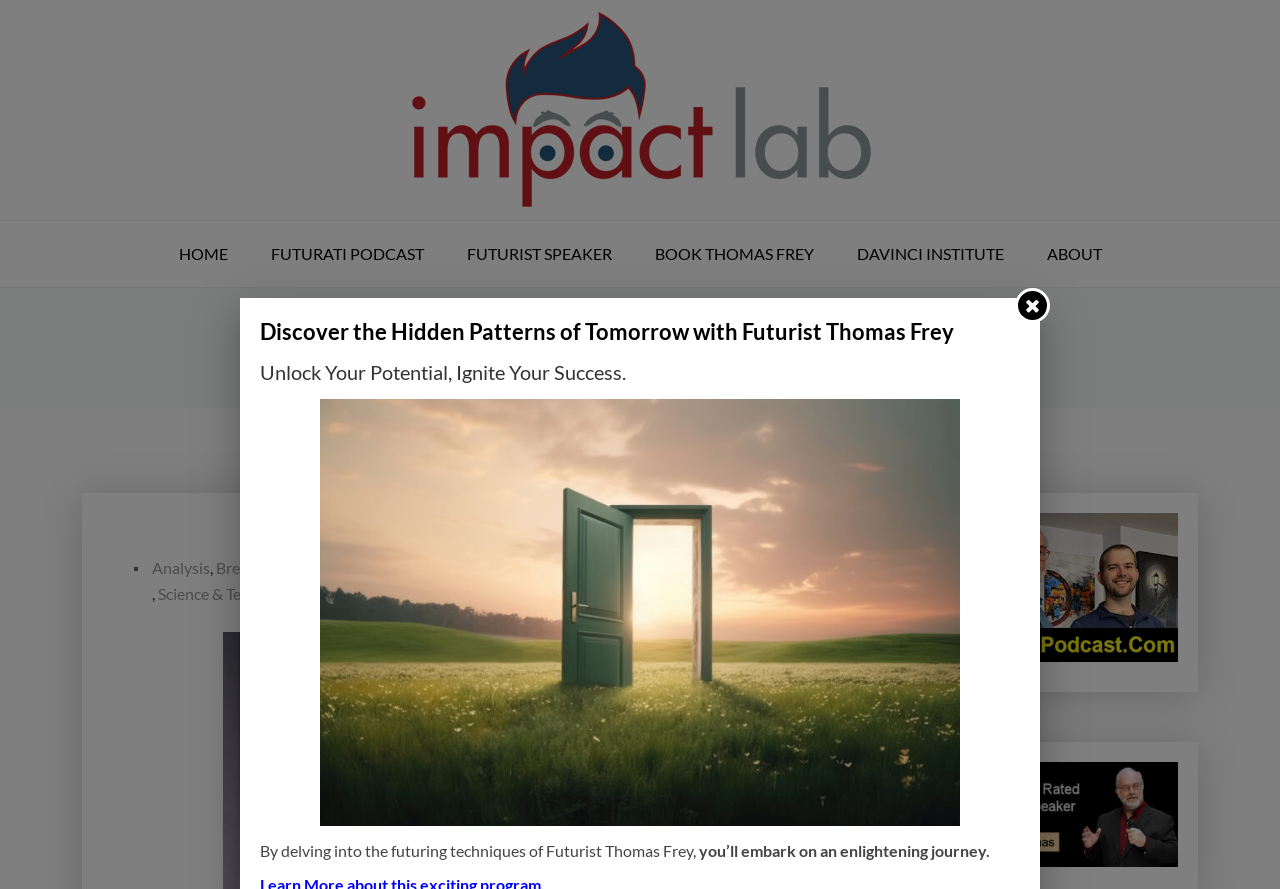Identify the bounding box of the UI element described as follows: "Home". Provide the coordinates as four float numbers in the range of 0 to 1 [left, top, right, bottom].

[0.124, 0.249, 0.193, 0.323]